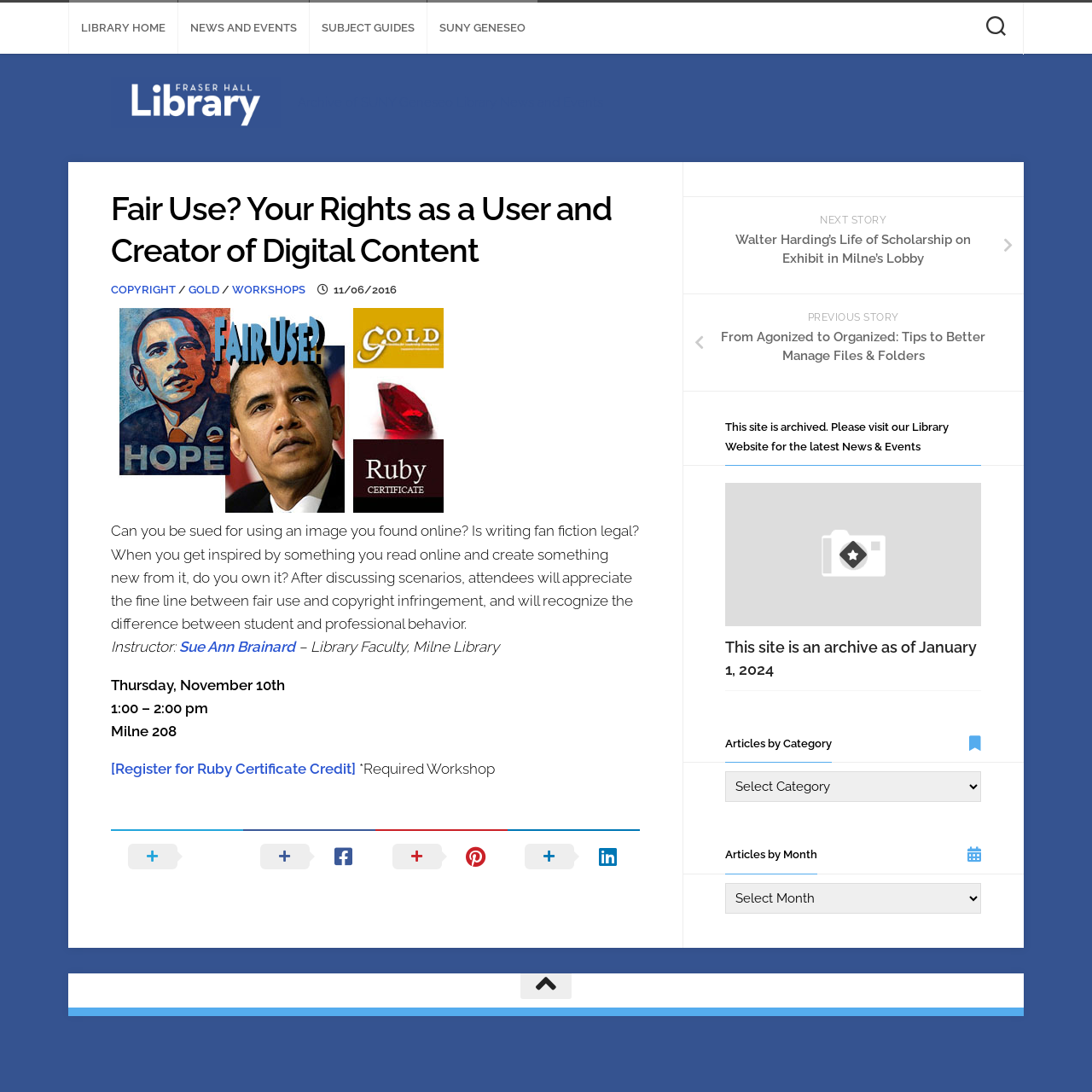Can you find the bounding box coordinates for the UI element given this description: "Copyright"? Provide the coordinates as four float numbers between 0 and 1: [left, top, right, bottom].

[0.102, 0.259, 0.161, 0.271]